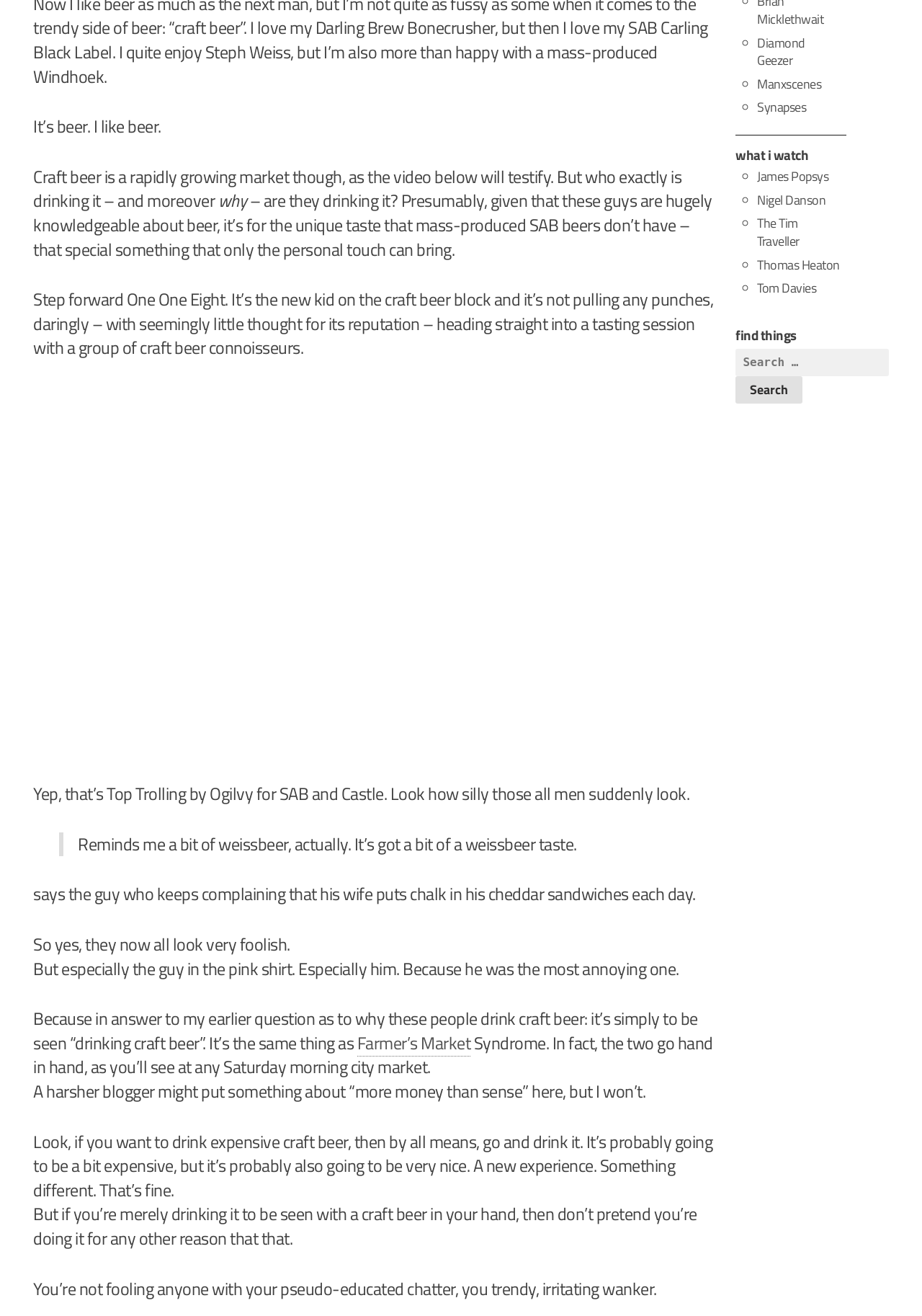Identify the bounding box for the element characterized by the following description: "parent_node: Search for: value="Search"".

[0.798, 0.286, 0.871, 0.307]